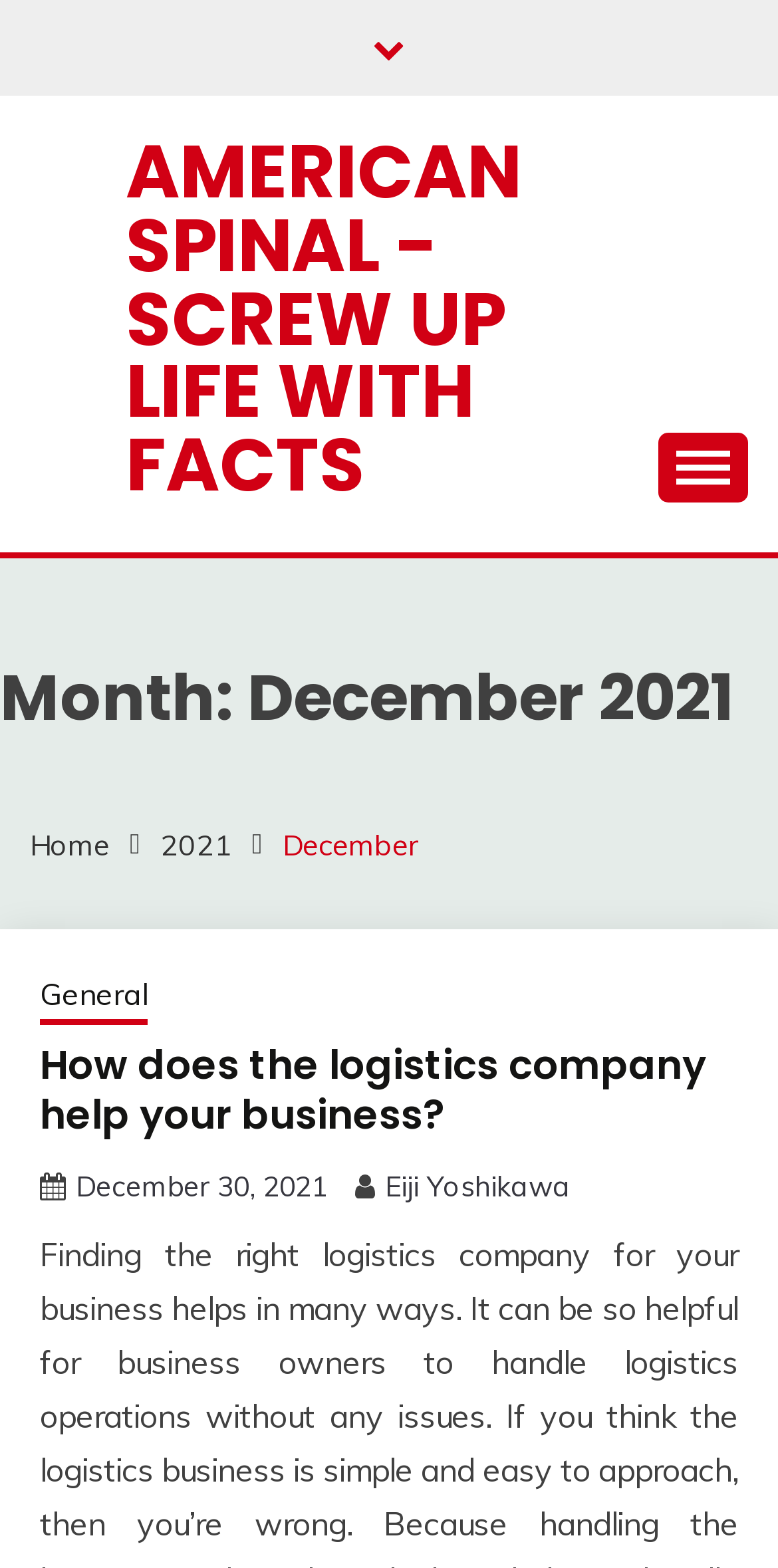Determine the bounding box coordinates of the clickable region to carry out the instruction: "Click the breadcrumbs navigation".

[0.038, 0.527, 0.537, 0.555]